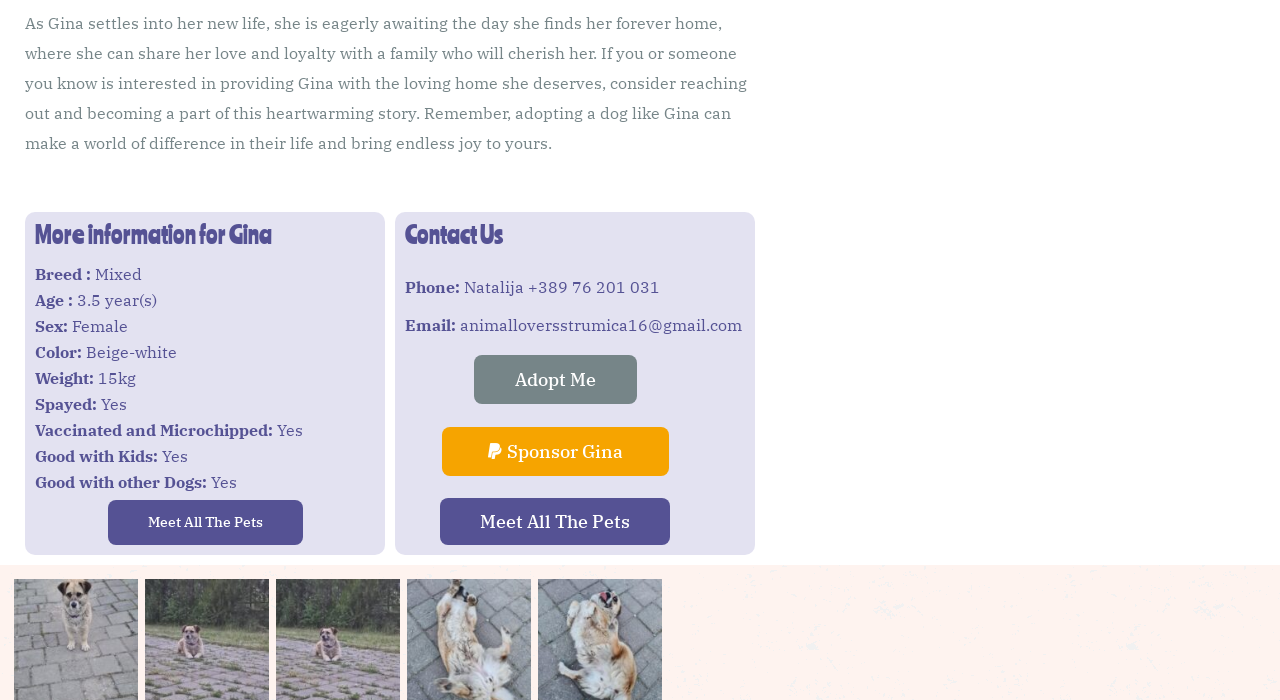What is the contact email for adoption?
Can you give a detailed and elaborate answer to the question?

The contact email for adoption is mentioned in the 'Contact Us' section, where it is stated as 'animalloversstrumica16@gmail.com'.